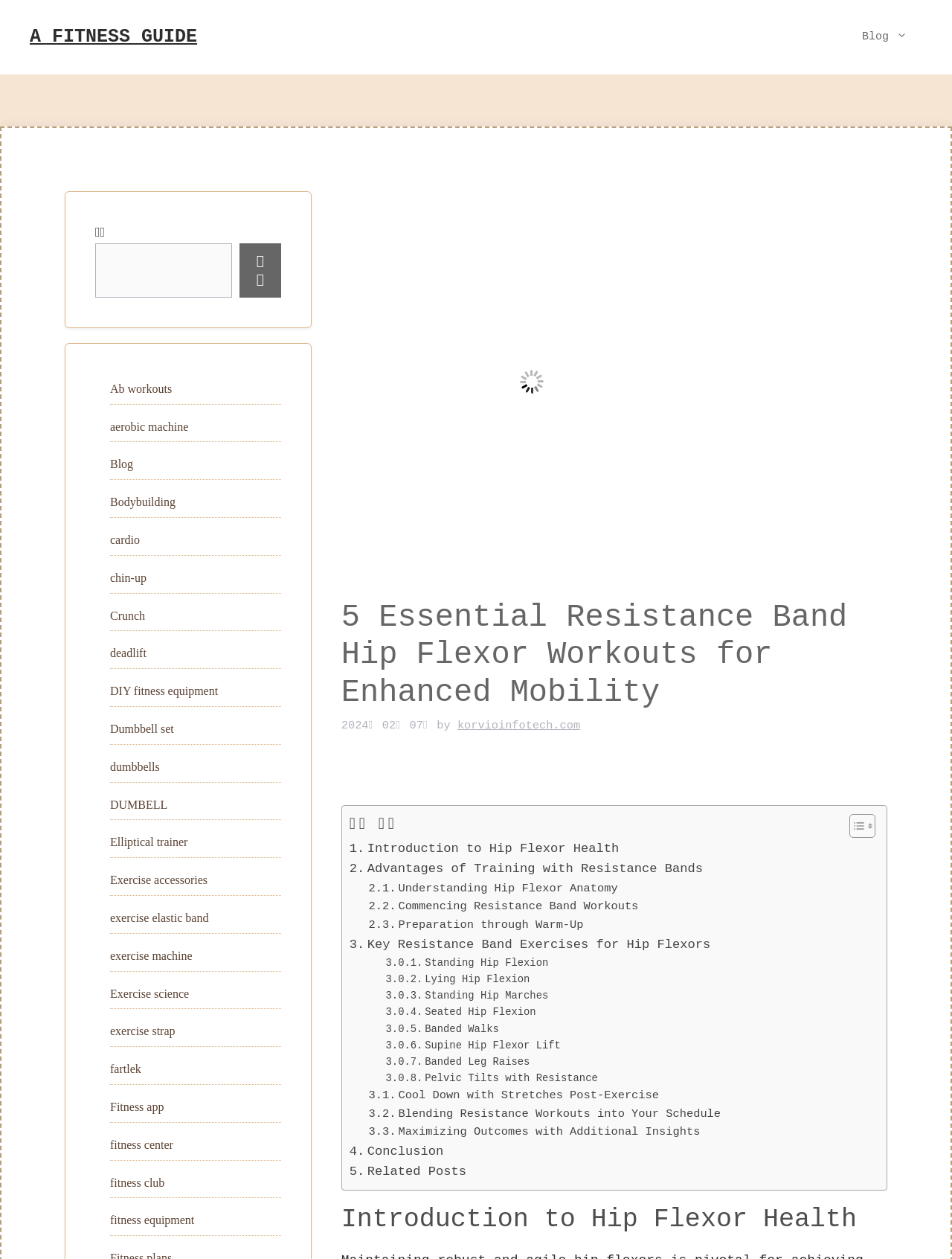Provide an in-depth caption for the webpage.

This webpage is about resistance band hip flexor workouts, with a focus on improving mobility and athletic performance. At the top, there is a banner with the site's name and a navigation menu with a link to the blog. Below the banner, there is a large image with a caption "Ultimate Guide to Strengthening Your Hip Flexors with Resistance Band Exercises".

The main content area is divided into sections, with a heading "5 Essential Resistance Band Hip Flexor Workouts for Enhanced Mobility" at the top. Below the heading, there is a time stamp indicating when the article was published, followed by the author's name and a link to their website.

The article is organized into a table of contents, with links to different sections such as "Introduction to Hip Flexor Health", "Advantages of Training with Resistance Bands", and "Key Resistance Band Exercises for Hip Flexors". Each section has a brief summary and links to more detailed information.

The webpage also has a search bar at the top right corner, where users can search for specific topics. Below the search bar, there are links to related topics such as "Ab workouts", "aerobic machine", and "Bodybuilding".

At the bottom of the page, there is a section with links to related posts, and a conclusion summarizing the importance of hip flexor exercises. Overall, the webpage is well-organized and easy to navigate, with a clear focus on providing information and resources for individuals interested in improving their hip flexor mobility and athletic performance.